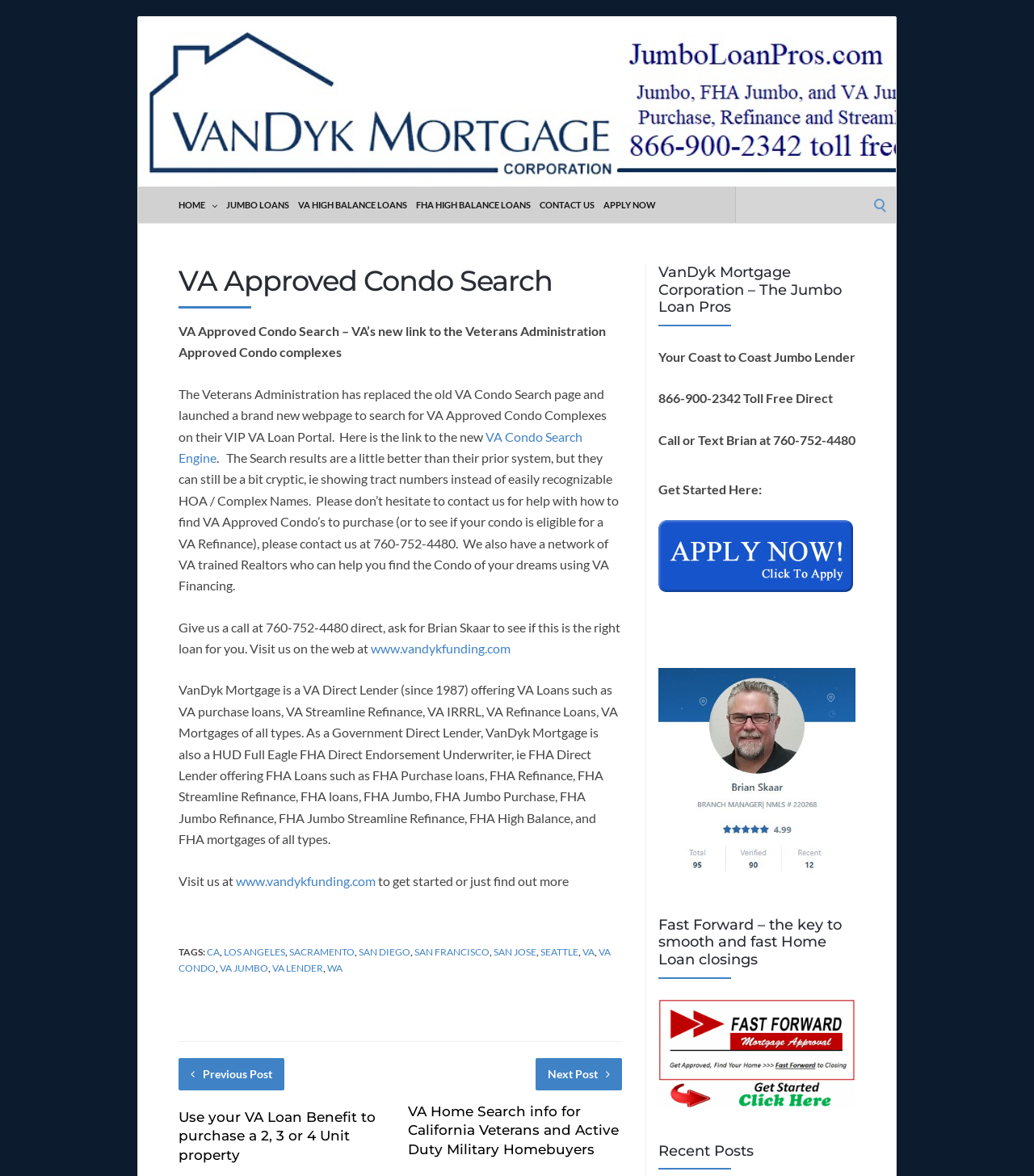What is the link to the new VA Condo Search Engine?
Using the image as a reference, give a one-word or short phrase answer.

VA Condo Search Engine